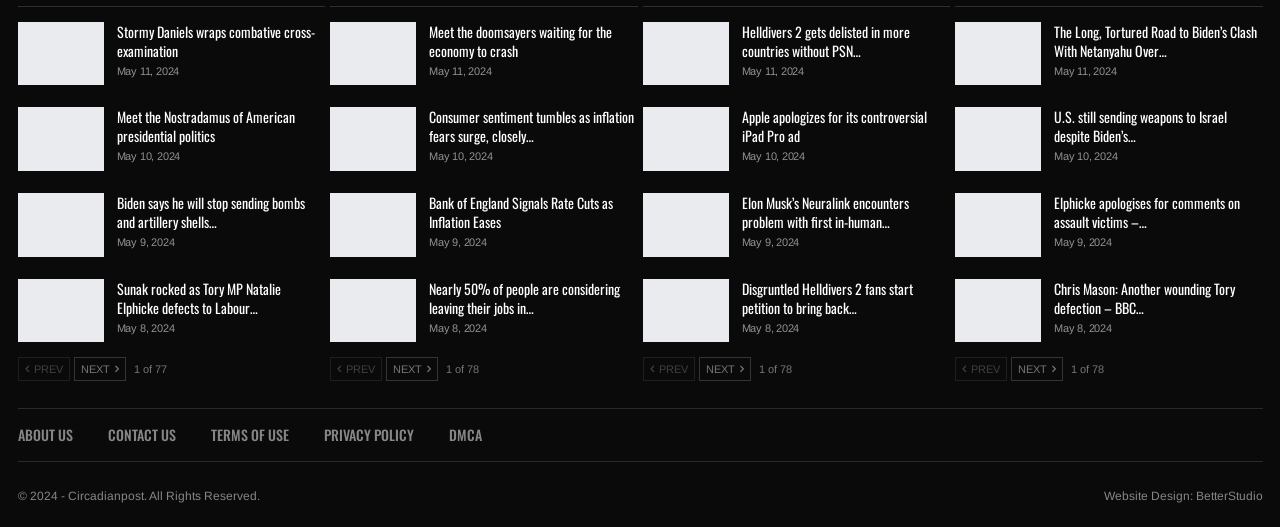Please identify the bounding box coordinates of the element that needs to be clicked to perform the following instruction: "Click on the 'Stormy Daniels wraps combative cross-examination' link".

[0.091, 0.039, 0.246, 0.115]